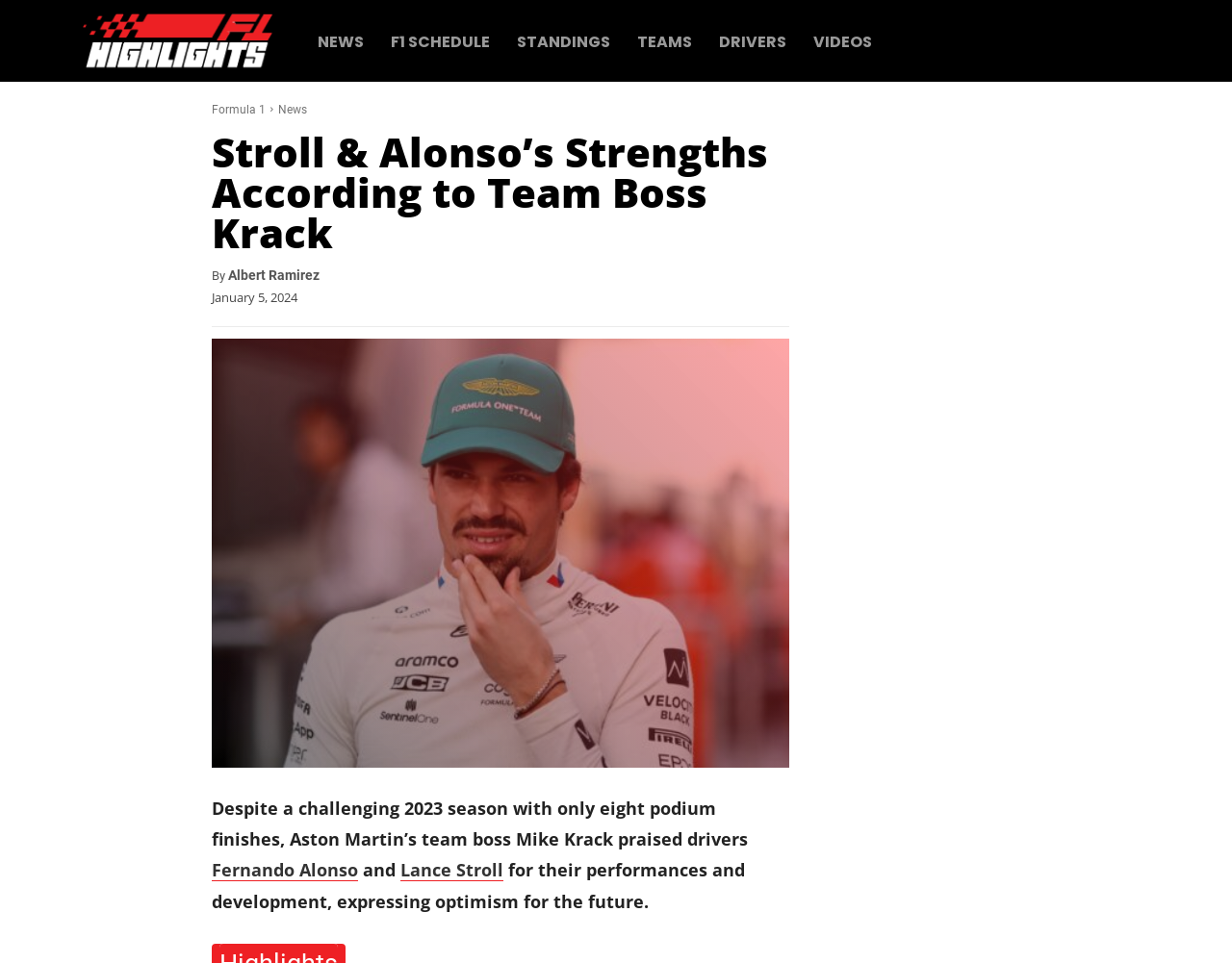When was the article published?
Refer to the image and provide a one-word or short phrase answer.

January 5, 2024